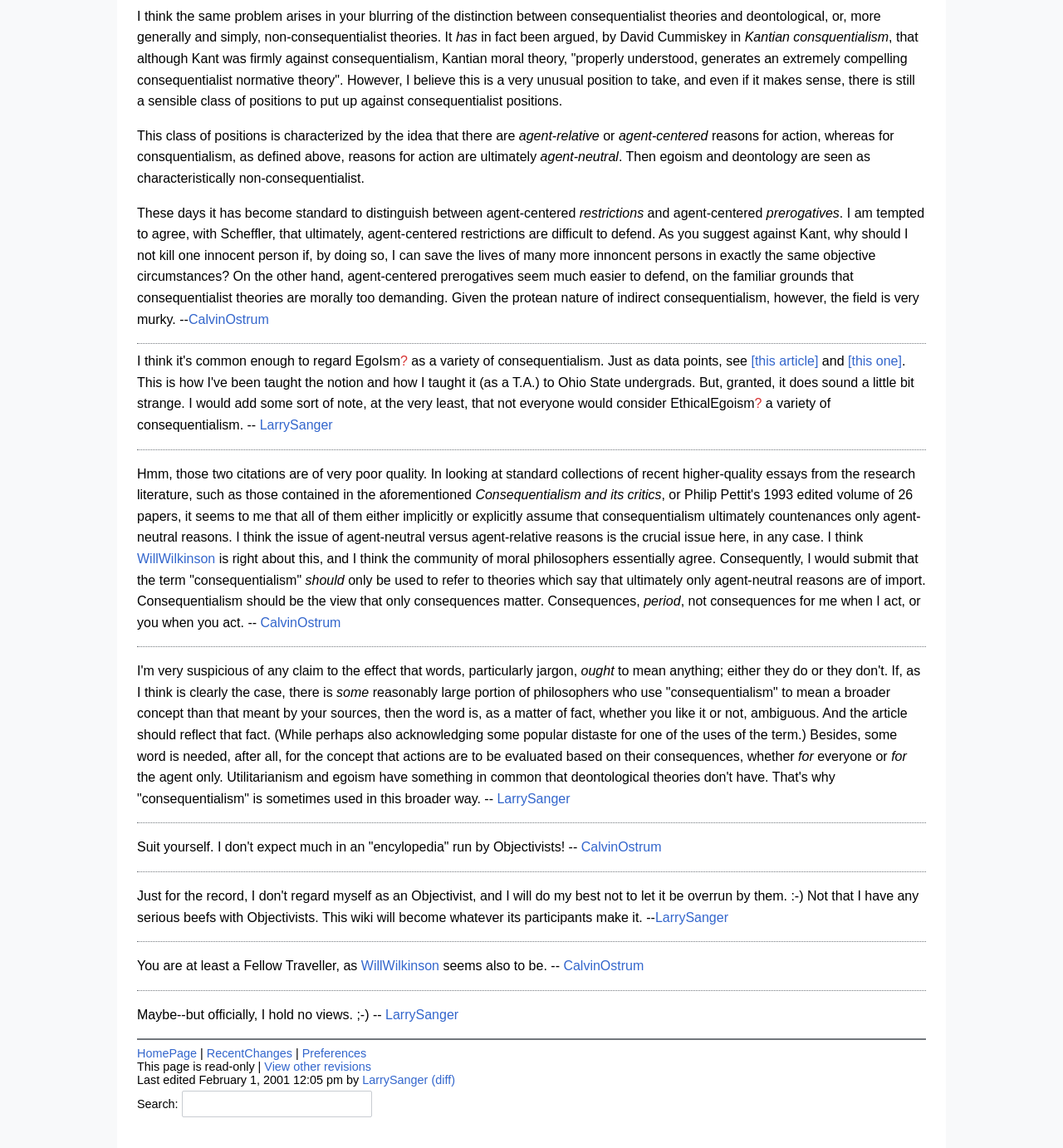Please determine the bounding box coordinates of the element's region to click for the following instruction: "Learn about SERVICES".

None